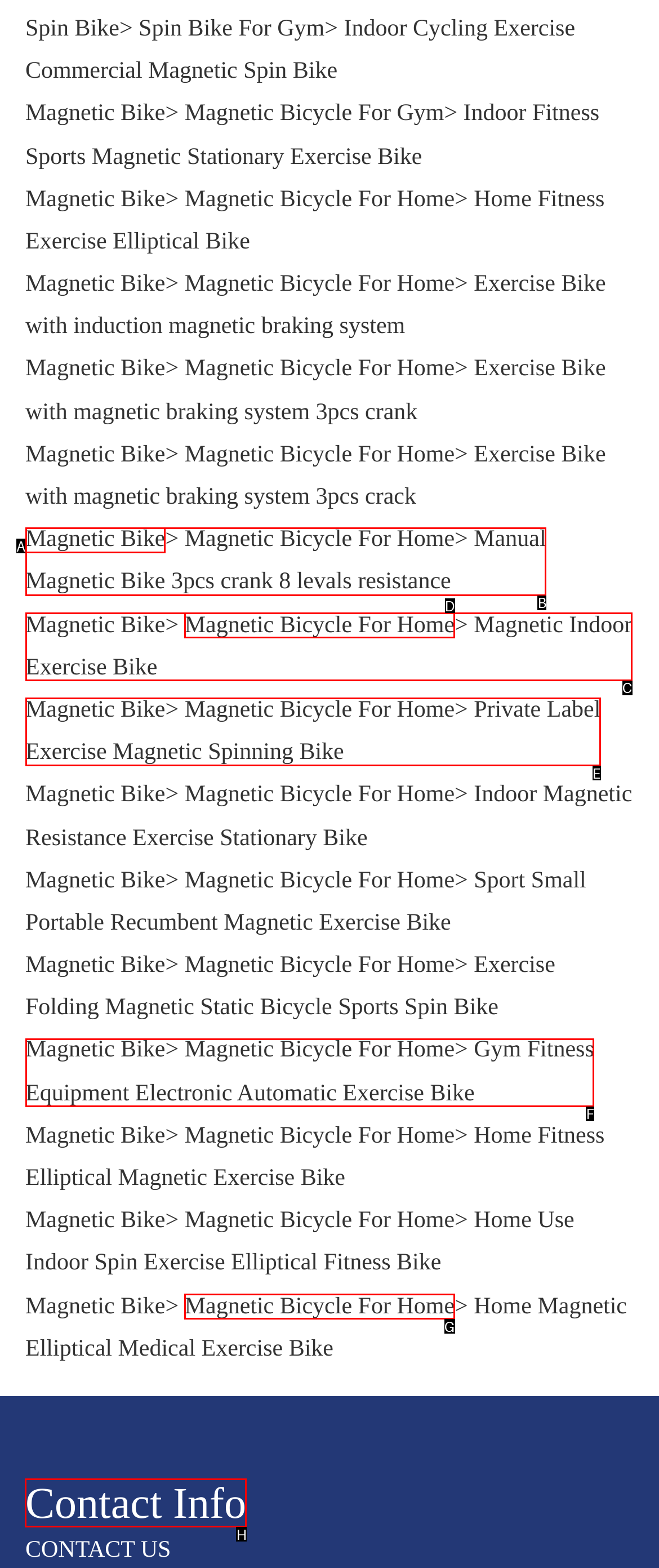Select the HTML element that should be clicked to accomplish the task: Contact us Reply with the corresponding letter of the option.

H